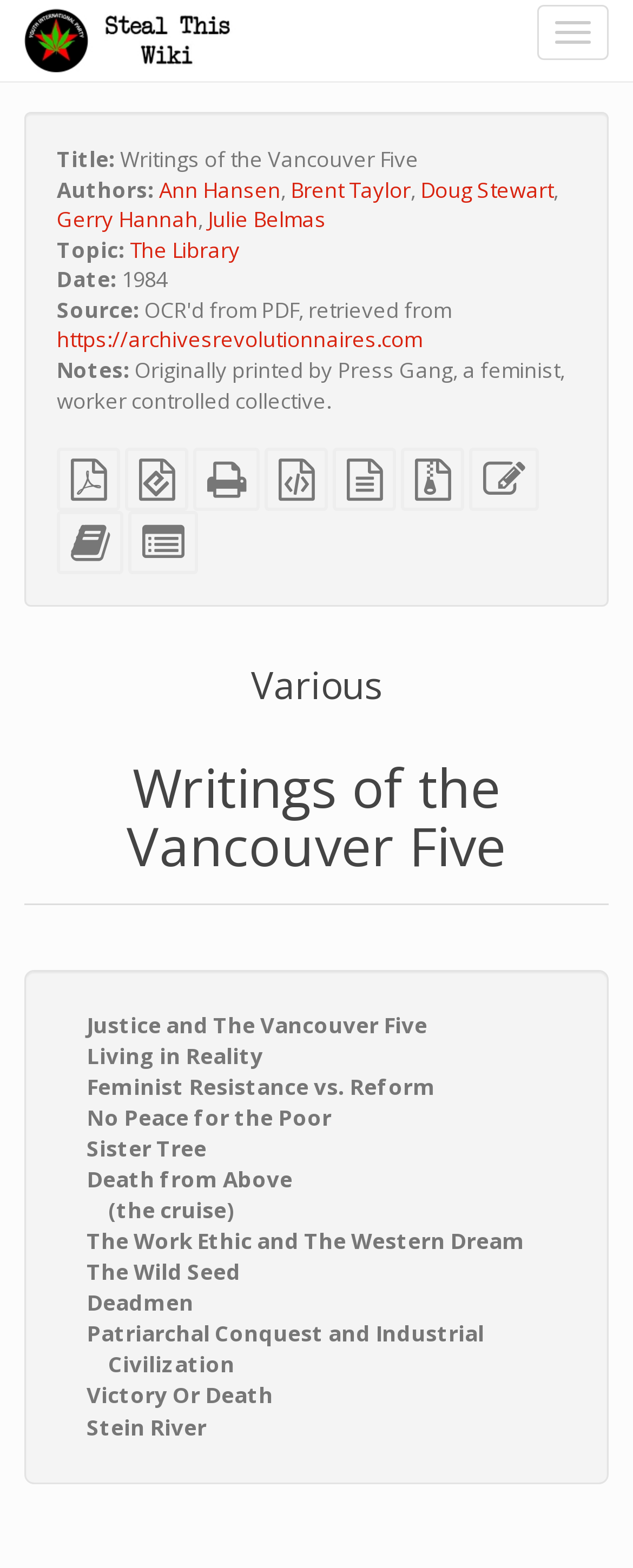For the given element description Deadmen, determine the bounding box coordinates of the UI element. The coordinates should follow the format (top-left x, top-left y, bottom-right x, bottom-right y) and be within the range of 0 to 1.

[0.137, 0.822, 0.306, 0.84]